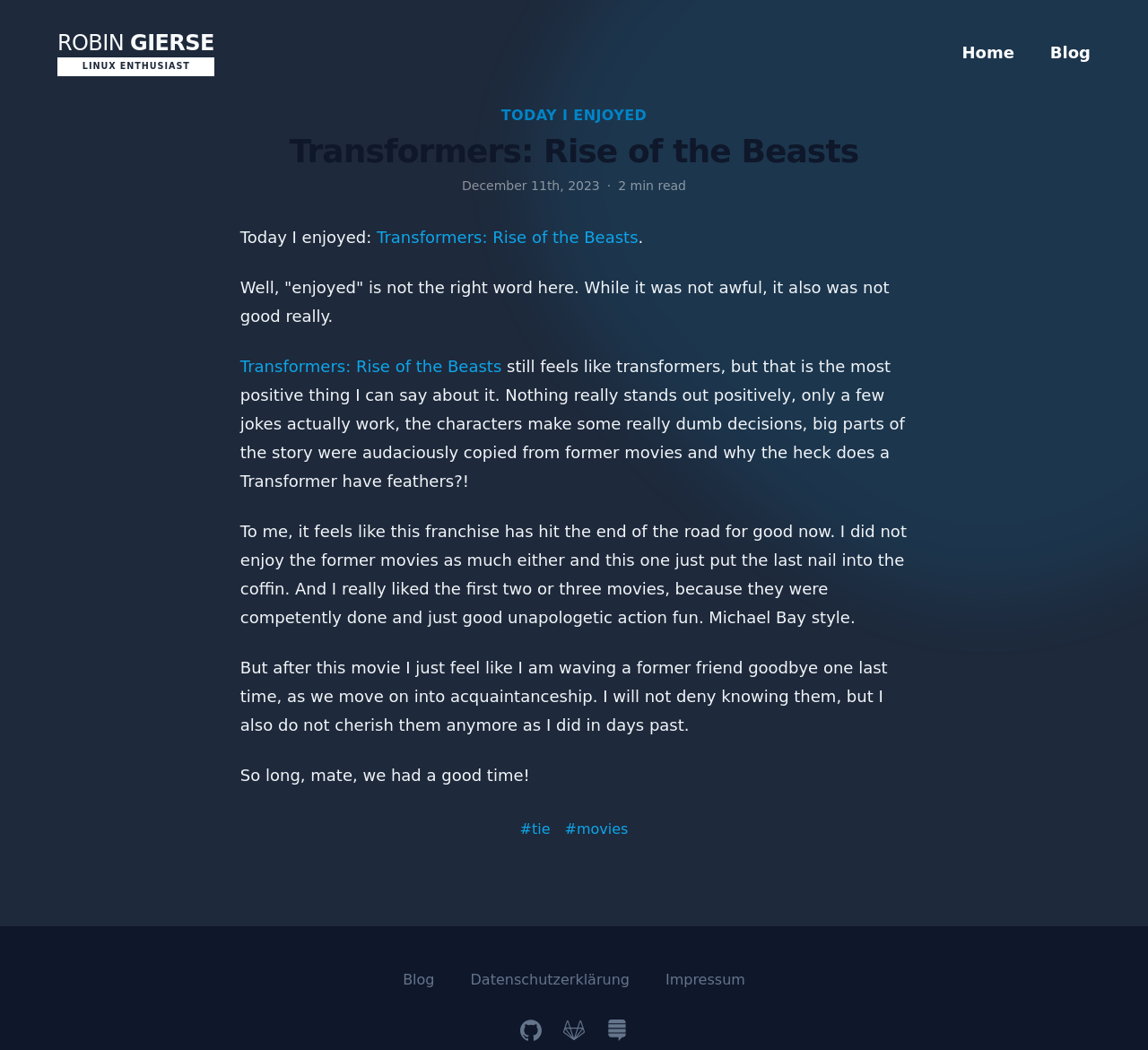Kindly determine the bounding box coordinates for the clickable area to achieve the given instruction: "Read blog posts".

[0.915, 0.038, 0.95, 0.062]